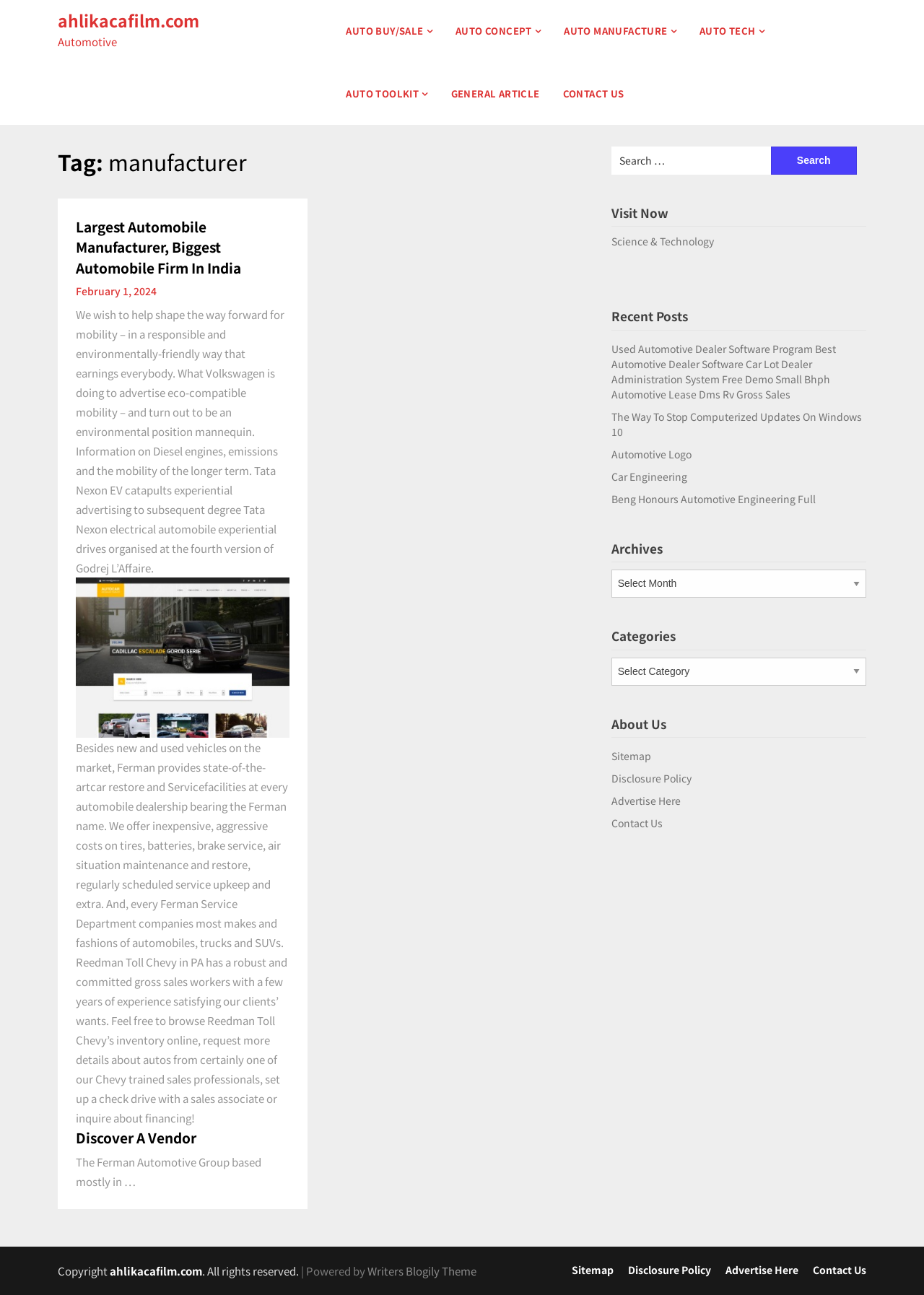Determine the bounding box coordinates of the clickable region to carry out the instruction: "Read the article about Largest Automobile Manufacturer".

[0.082, 0.167, 0.261, 0.214]